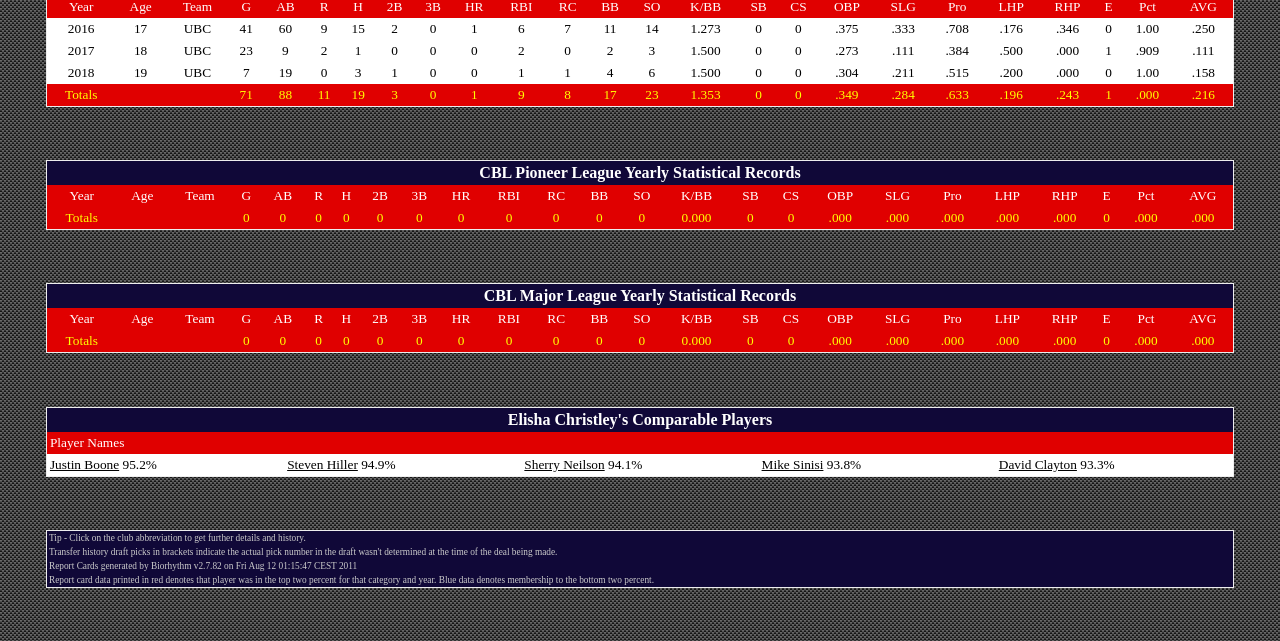Determine the bounding box for the described UI element: "Sherry Neilson".

[0.41, 0.712, 0.472, 0.736]